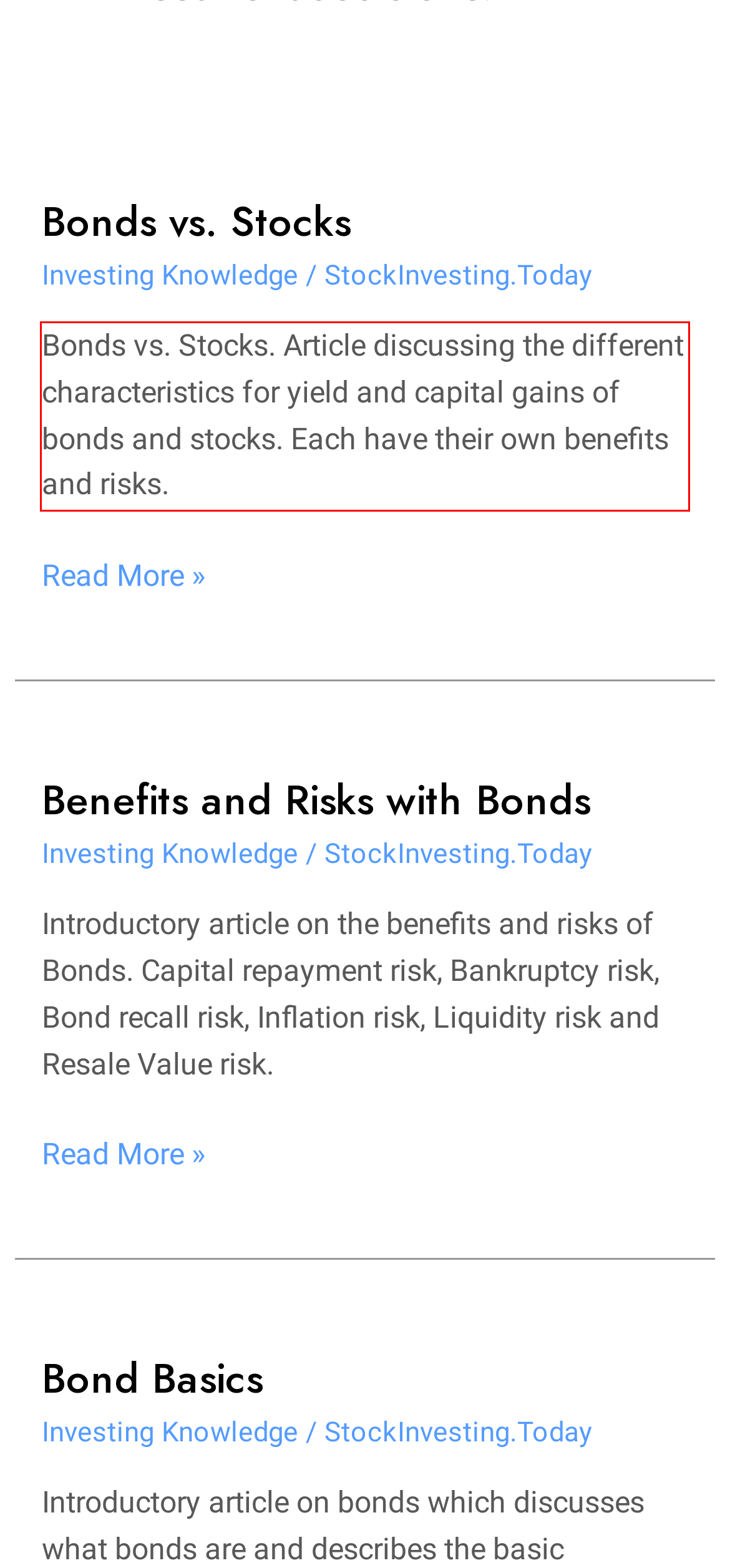Using the provided webpage screenshot, identify and read the text within the red rectangle bounding box.

Bonds vs. Stocks. Article discussing the different characteristics for yield and capital gains of bonds and stocks. Each have their own benefits and risks.